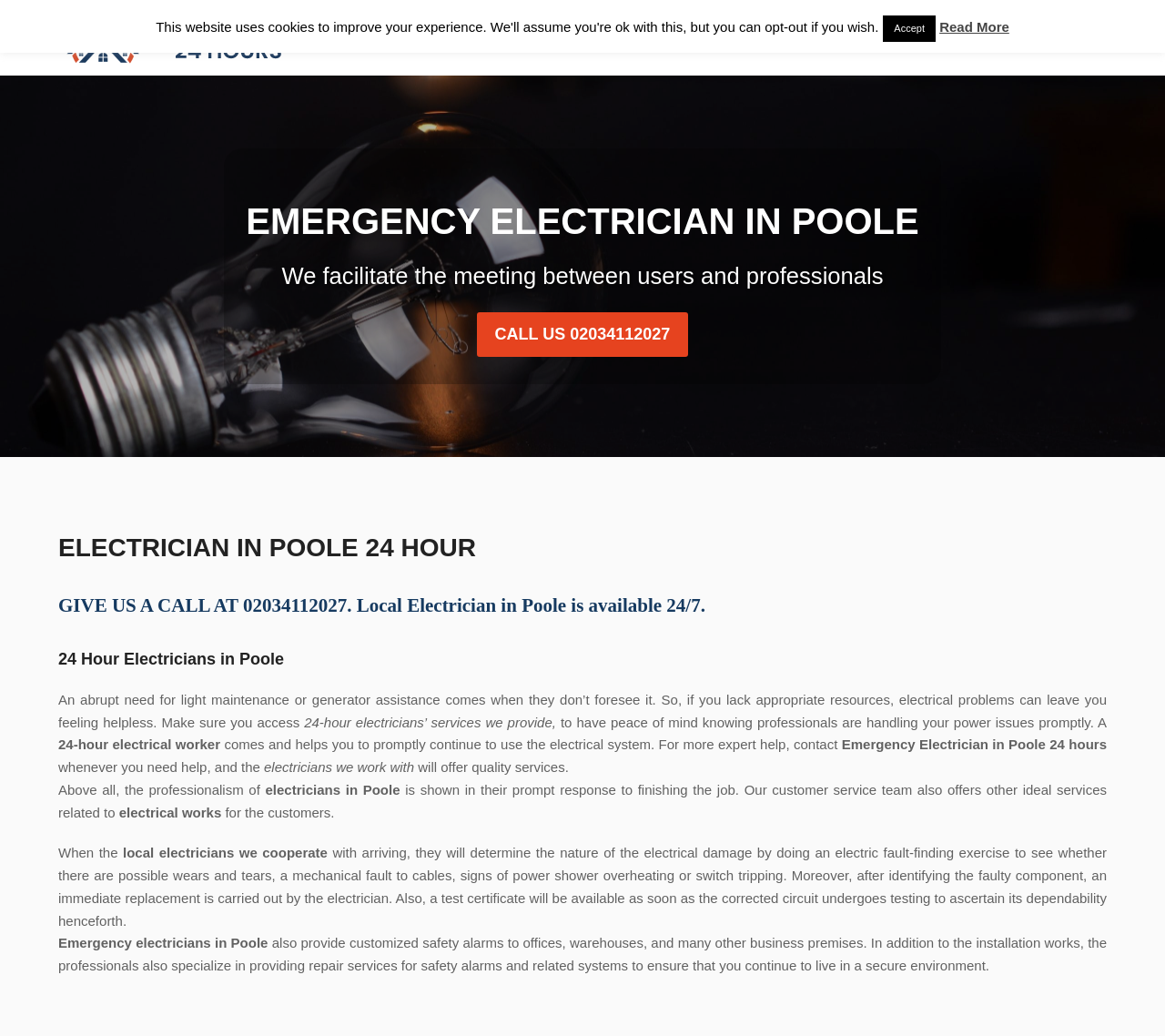Identify the headline of the webpage and generate its text content.

EMERGENCY ELECTRICIAN IN POOLE